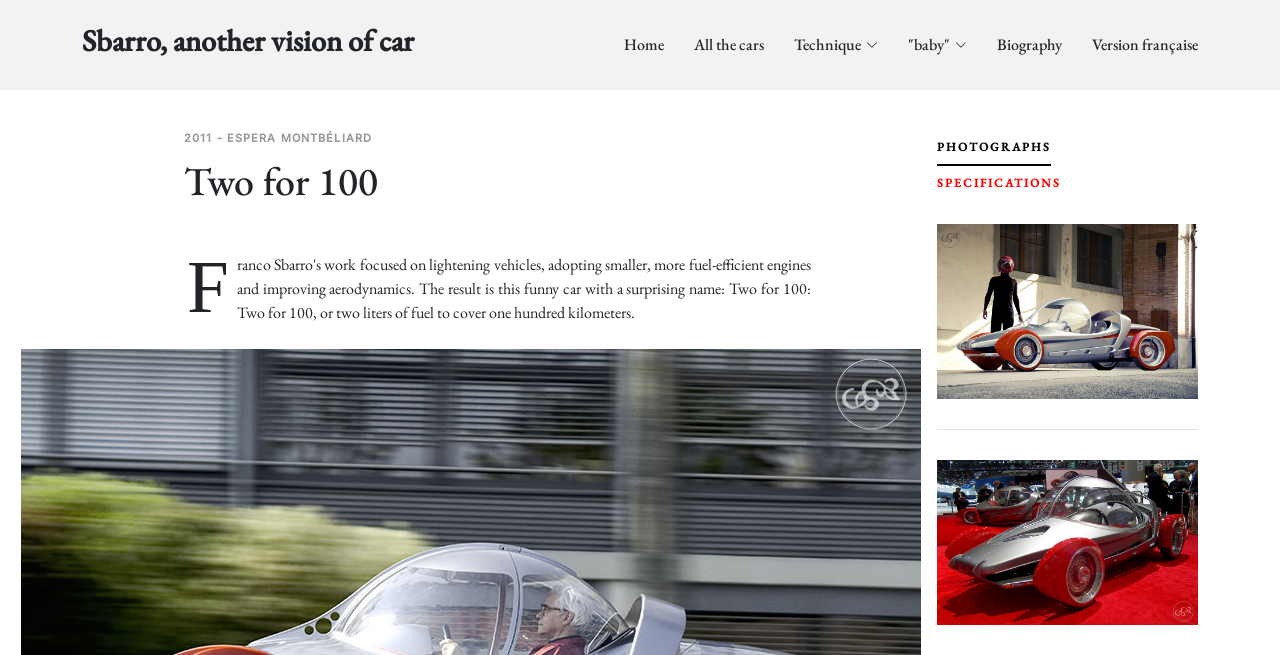Determine the bounding box coordinates of the clickable element necessary to fulfill the instruction: "Click on the link to view Sbarro's biography". Provide the coordinates as four float numbers within the 0 to 1 range, i.e., [left, top, right, bottom].

[0.755, 0.035, 0.83, 0.102]